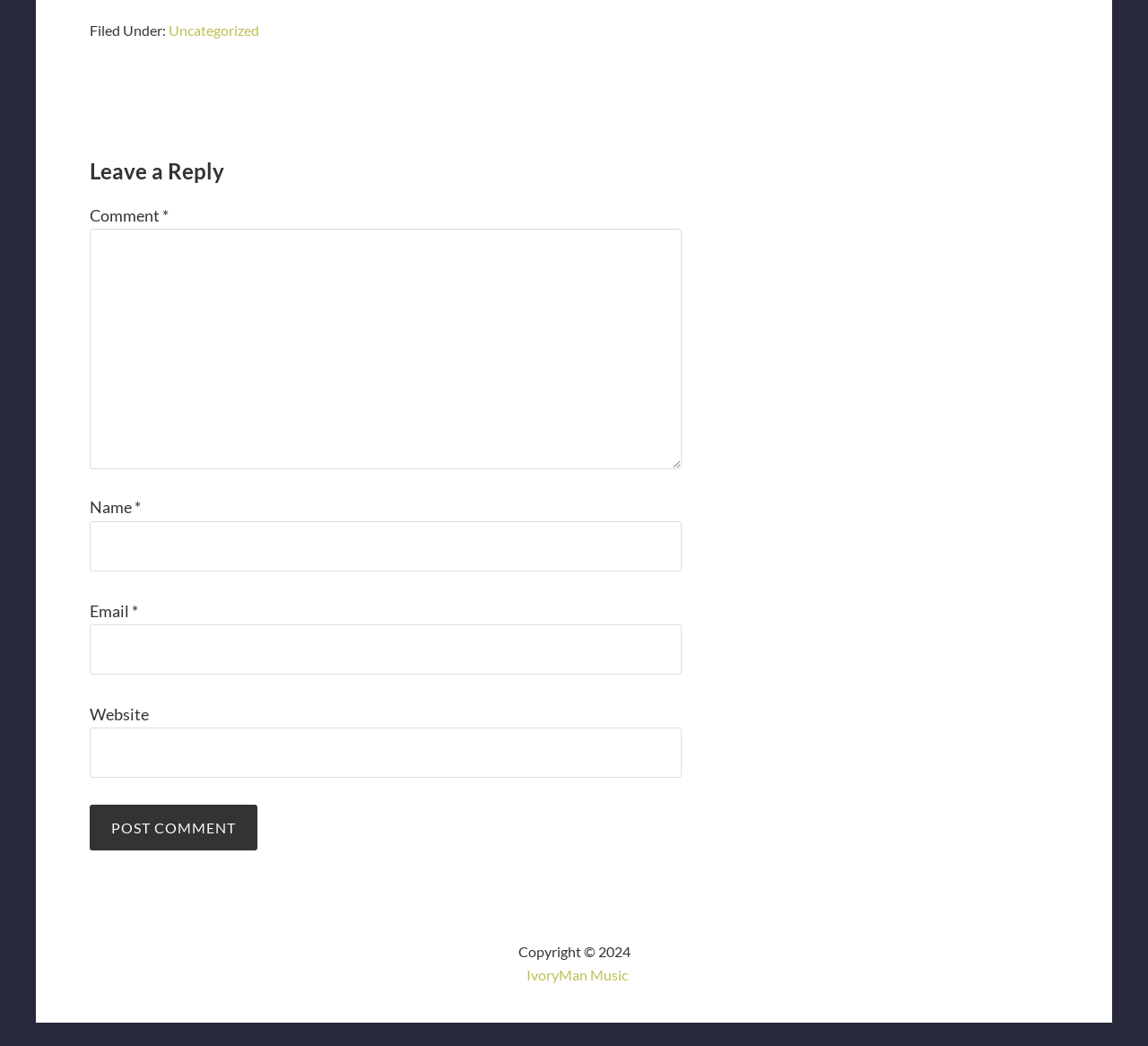Given the description parent_node: Email * aria-describedby="email-notes" name="email", predict the bounding box coordinates of the UI element. Ensure the coordinates are in the format (top-left x, top-left y, bottom-right x, bottom-right y) and all values are between 0 and 1.

[0.078, 0.597, 0.594, 0.645]